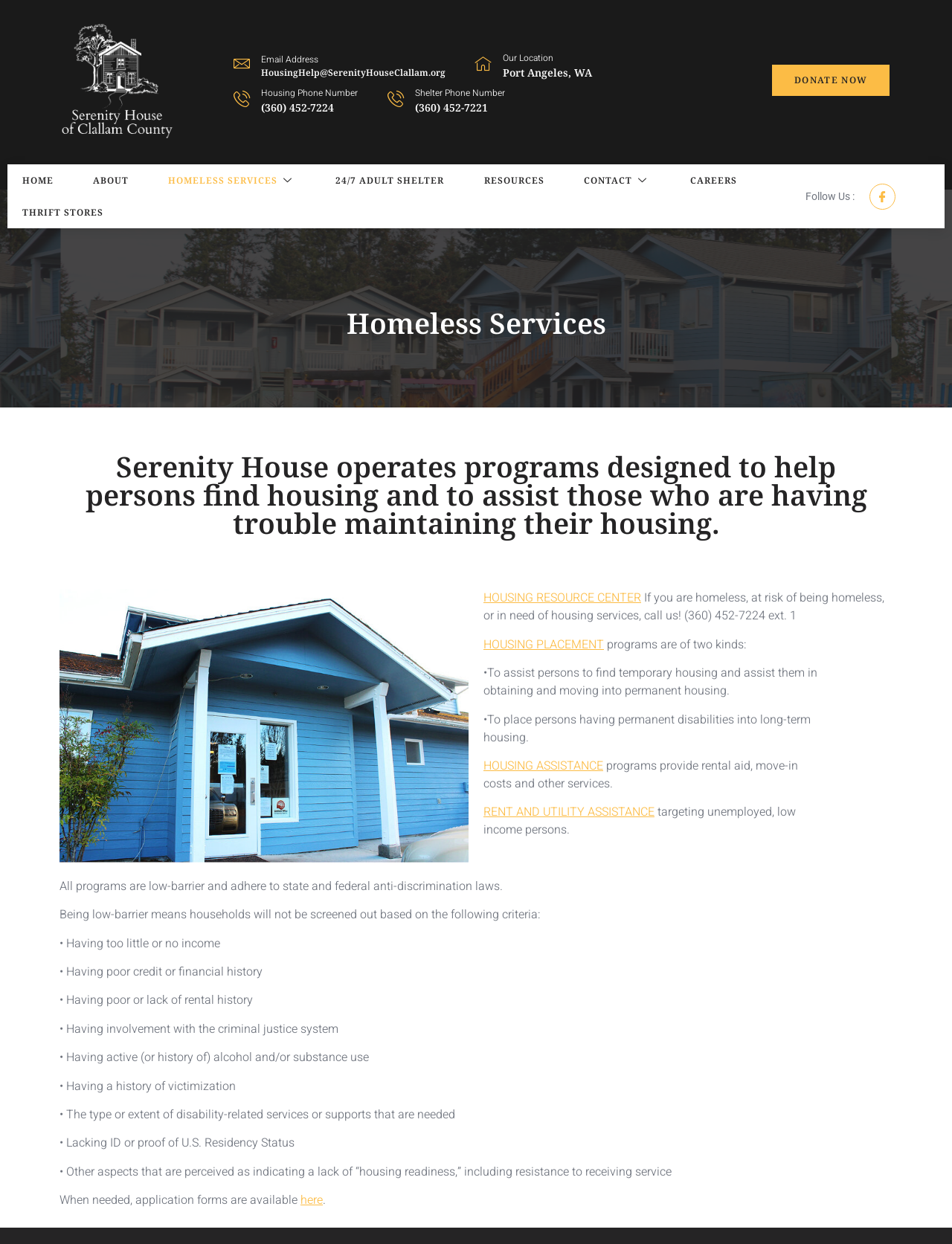Determine the bounding box coordinates of the element that should be clicked to execute the following command: "Read about Megan Willders' project".

None